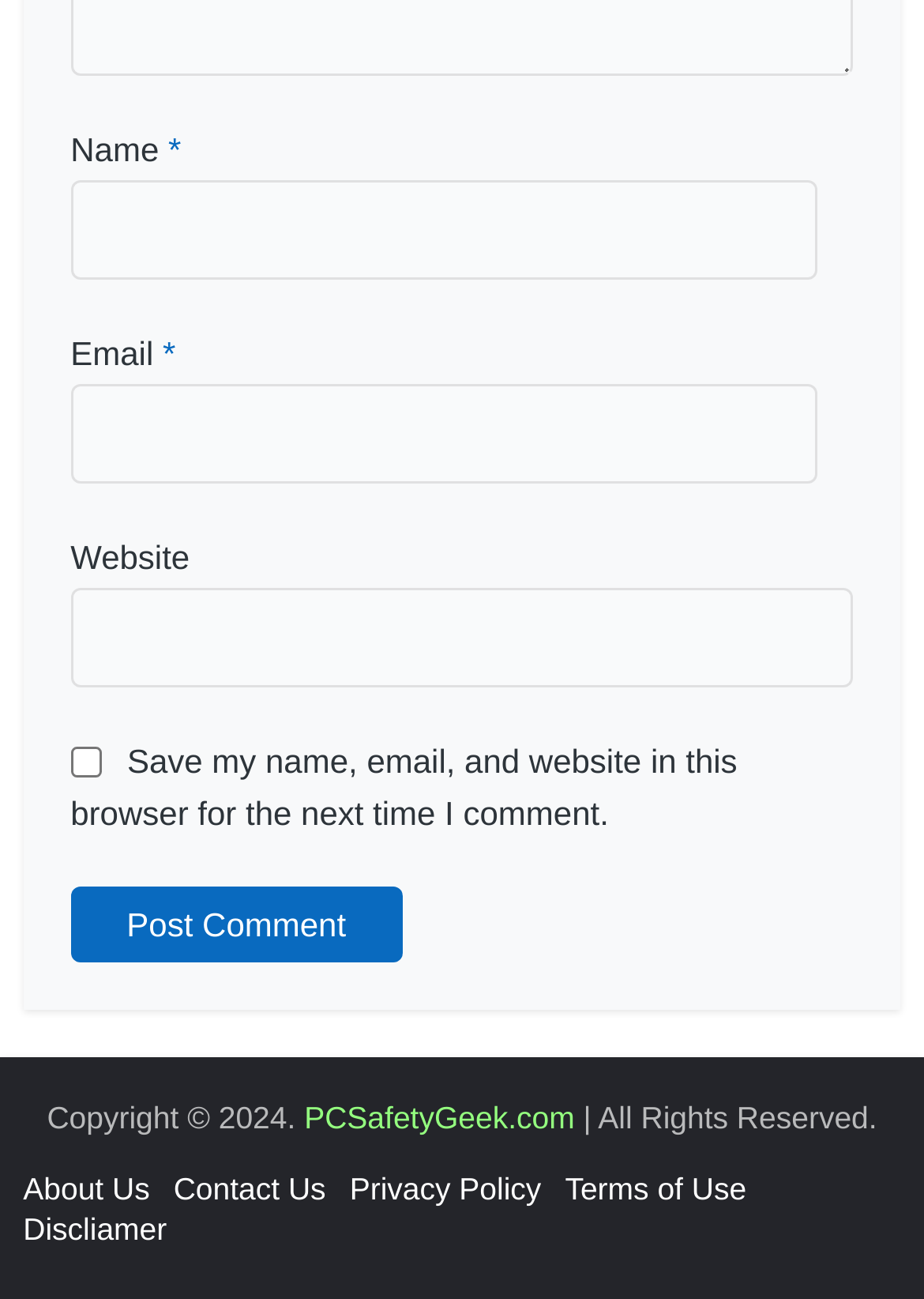Determine the bounding box coordinates of the clickable region to follow the instruction: "Check the save my information checkbox".

[0.076, 0.575, 0.11, 0.599]